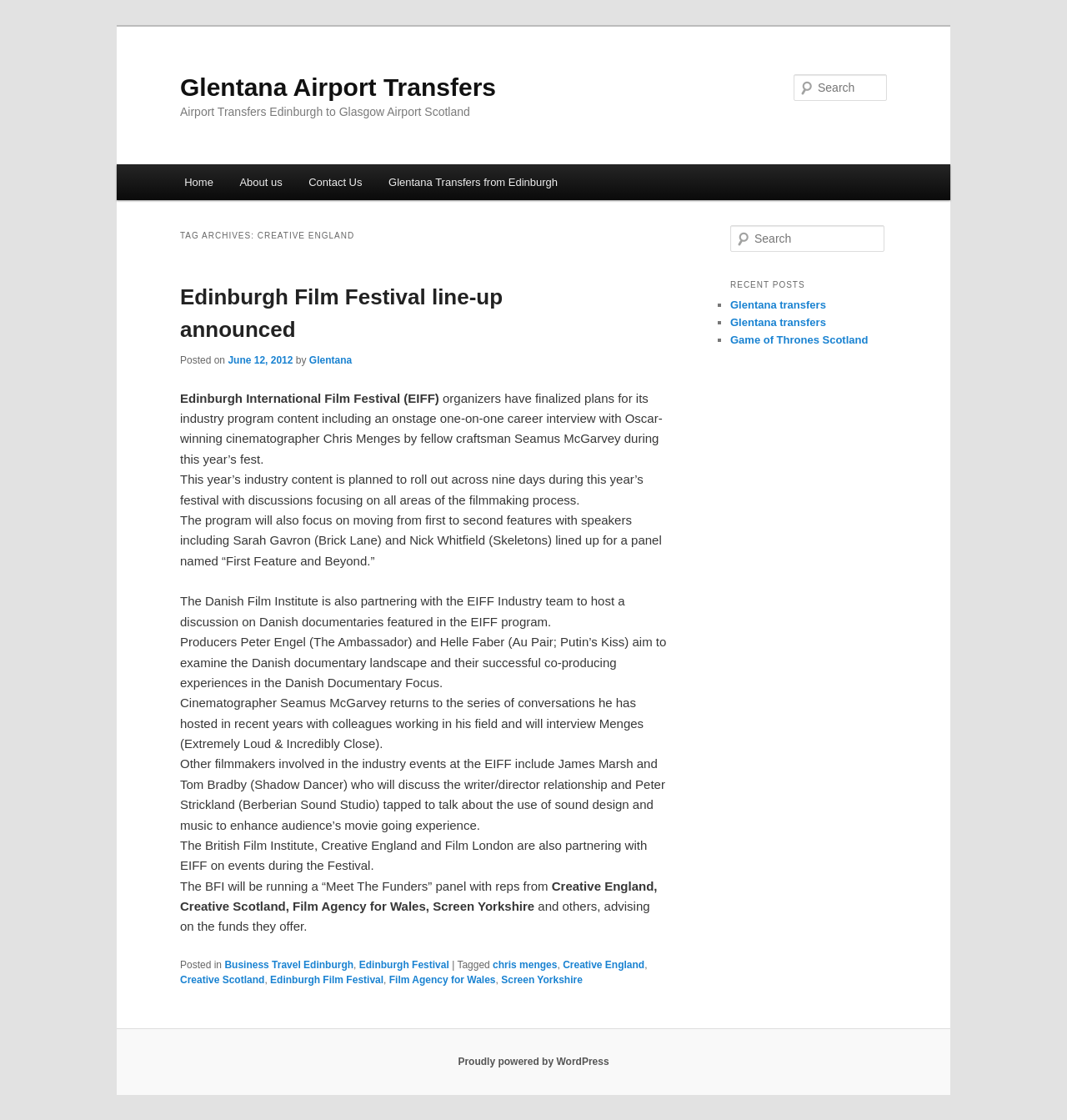What is the search function for?
Answer briefly with a single word or phrase based on the image.

Searching the website